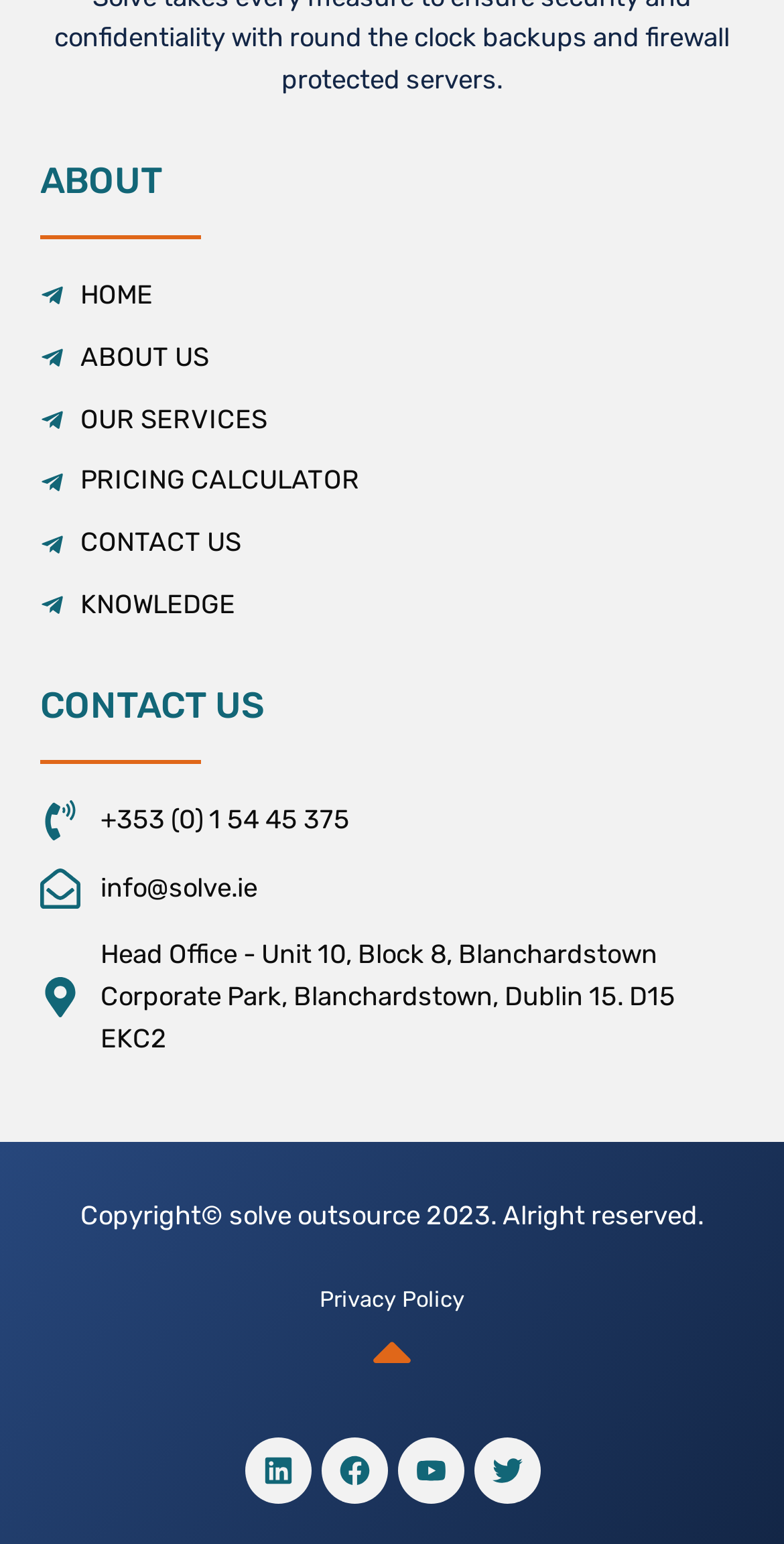Mark the bounding box of the element that matches the following description: "info@solve.ie".

[0.051, 0.562, 0.949, 0.589]